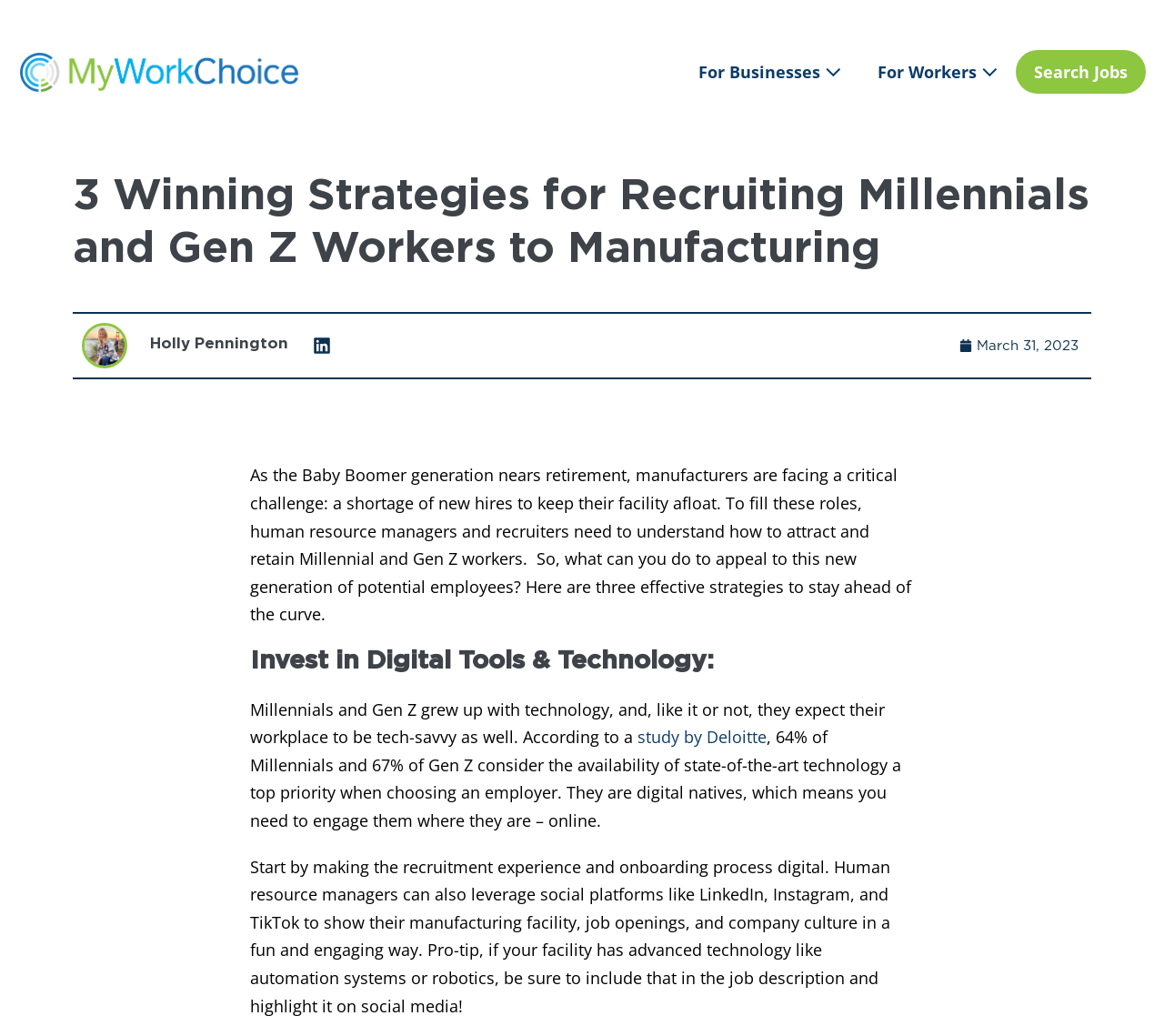Describe all significant elements and features of the webpage.

The webpage is about recruiting Millennials and Gen Z workers to the manufacturing industry. At the top, there is a logo of "MyWorkChoice" on the left, accompanied by a navigation menu with links to "For Businesses", "For Workers", and "Search Jobs" on the right. Below the navigation menu, there is a heading that reads "3 Winning Strategies for Recruiting Millennials and Gen Z Workers to Manufacturing".

On the left side of the page, there is an image of a person, Holly Pennington, with a heading above it bearing her name. Next to the image, there are two links, one with no text and another with the date "March 31, 2023".

The main content of the page starts with a paragraph of text that discusses the challenge of attracting and retaining Millennial and Gen Z workers in the manufacturing industry. This is followed by another paragraph that introduces three effective strategies to appeal to this new generation of potential employees.

The first strategy is presented in a heading that reads "Invest in Digital Tools & Technology:". Below this heading, there are several paragraphs of text that discuss the importance of technology in the workplace for Millennials and Gen Z. The text includes a link to a study by Deloitte and provides tips on how to engage with these digital natives, such as making the recruitment experience and onboarding process digital and leveraging social platforms like LinkedIn, Instagram, and TikTok.